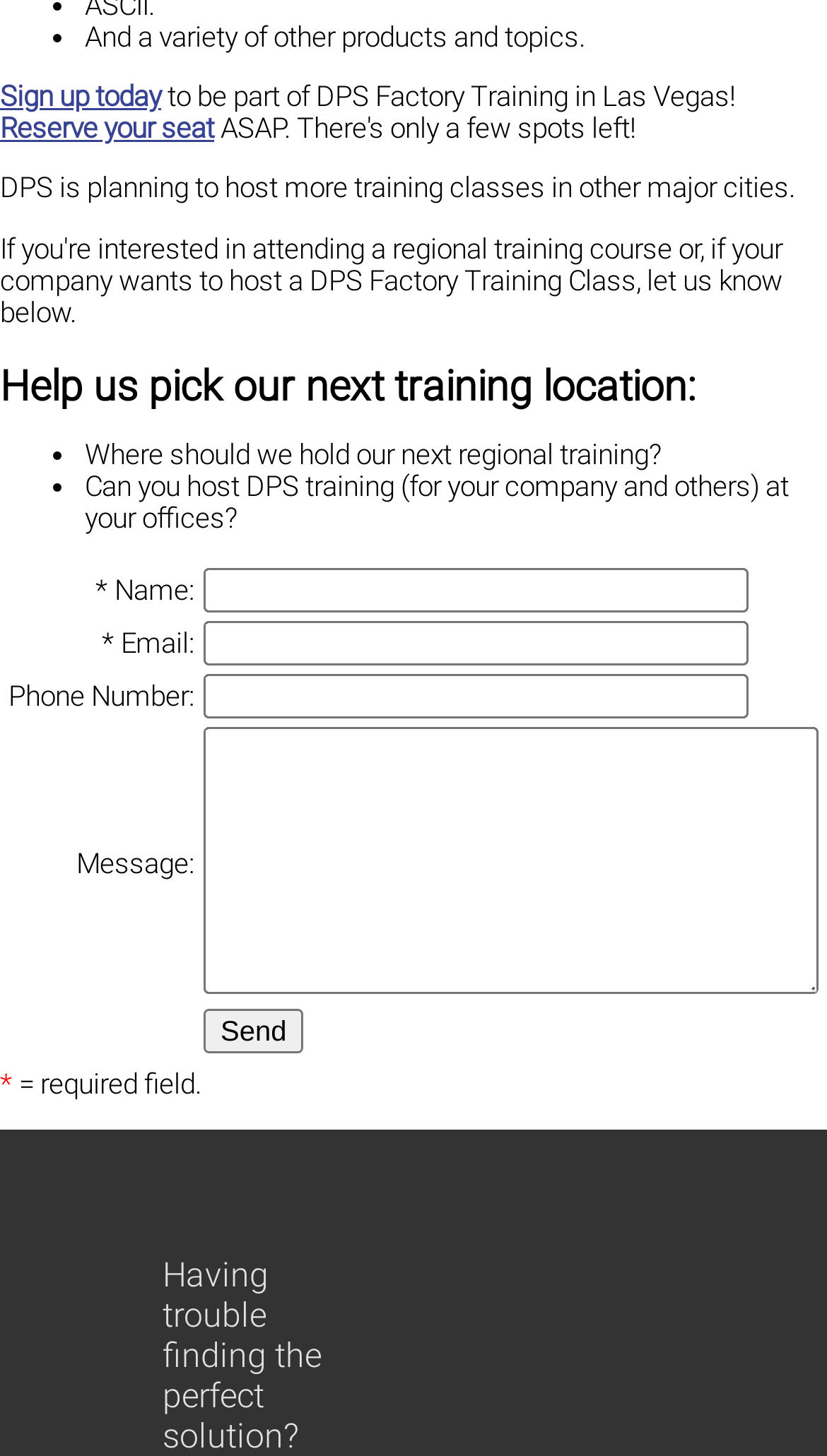Find the bounding box of the UI element described as: "name="fdetails"". The bounding box coordinates should be given as four float values between 0 and 1, i.e., [left, top, right, bottom].

[0.245, 0.5, 0.991, 0.683]